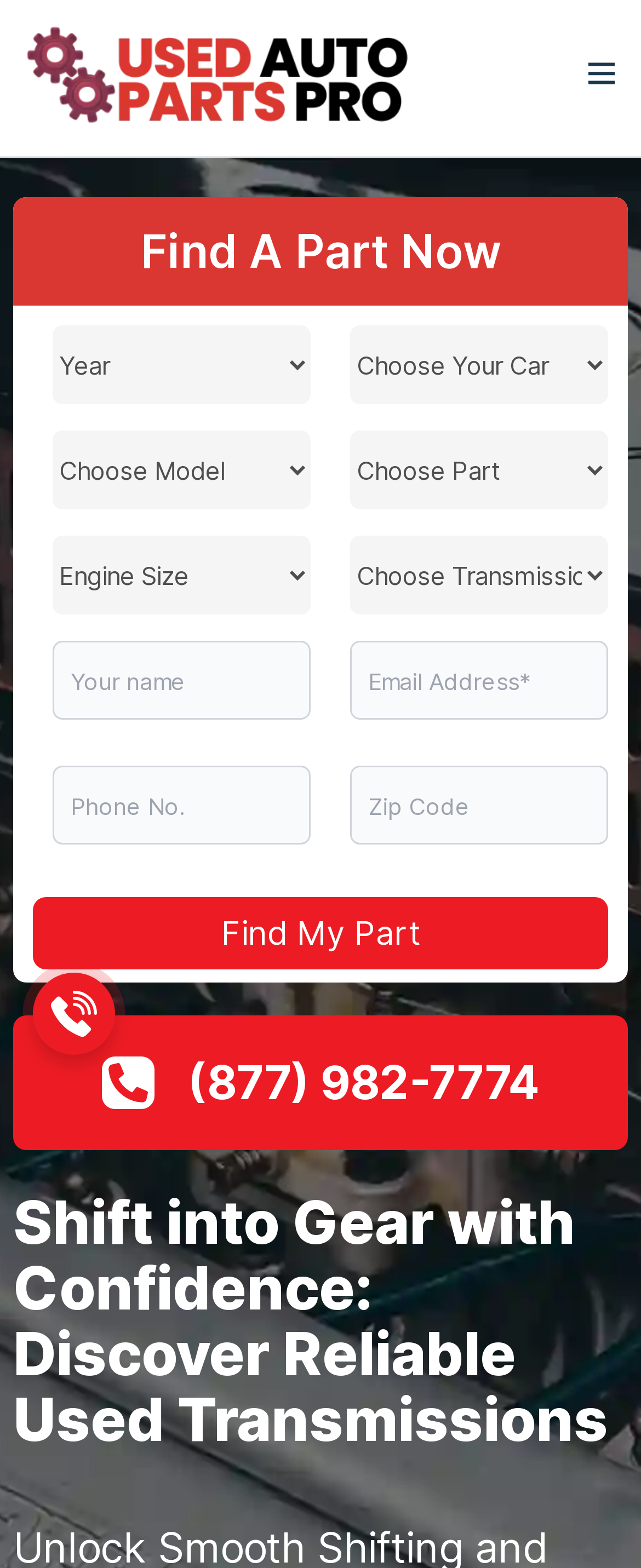What is the purpose of the webpage? Examine the screenshot and reply using just one word or a brief phrase.

Find used transmissions